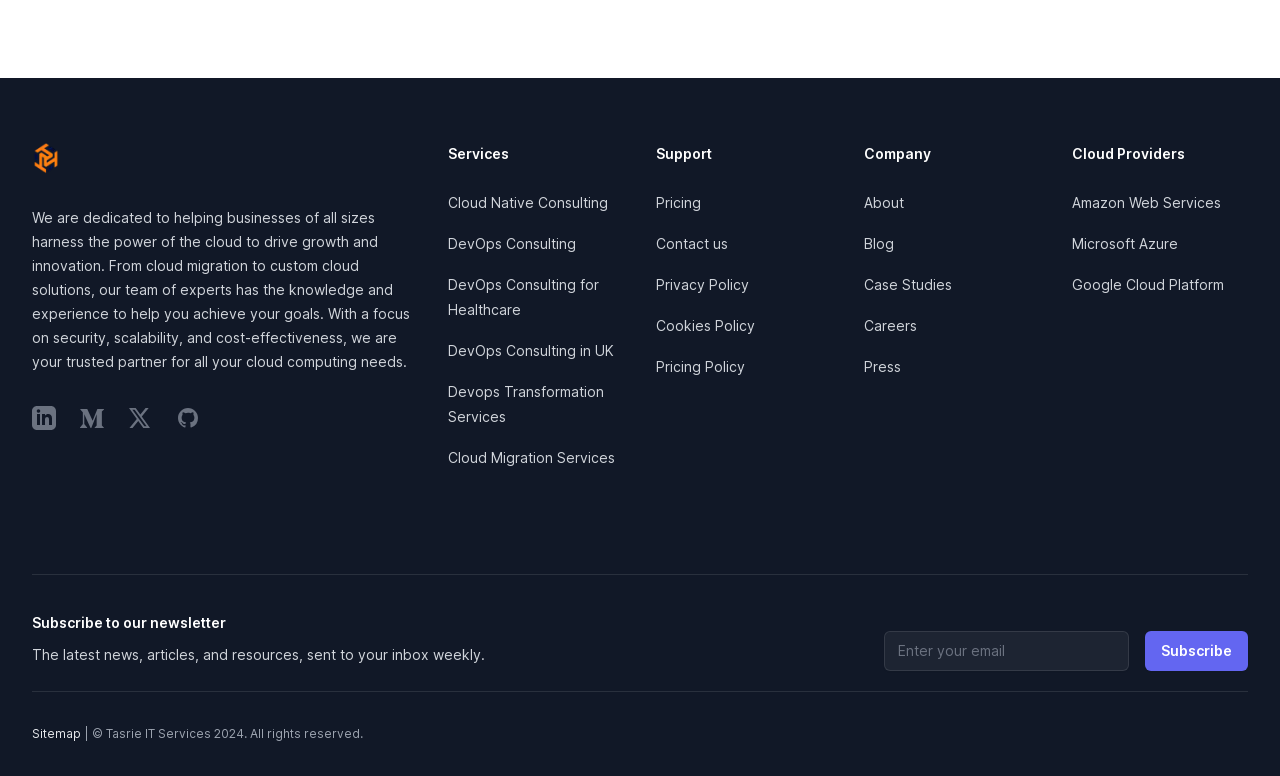Please identify the bounding box coordinates of the element's region that should be clicked to execute the following instruction: "Subscribe to the newsletter". The bounding box coordinates must be four float numbers between 0 and 1, i.e., [left, top, right, bottom].

[0.895, 0.813, 0.975, 0.865]